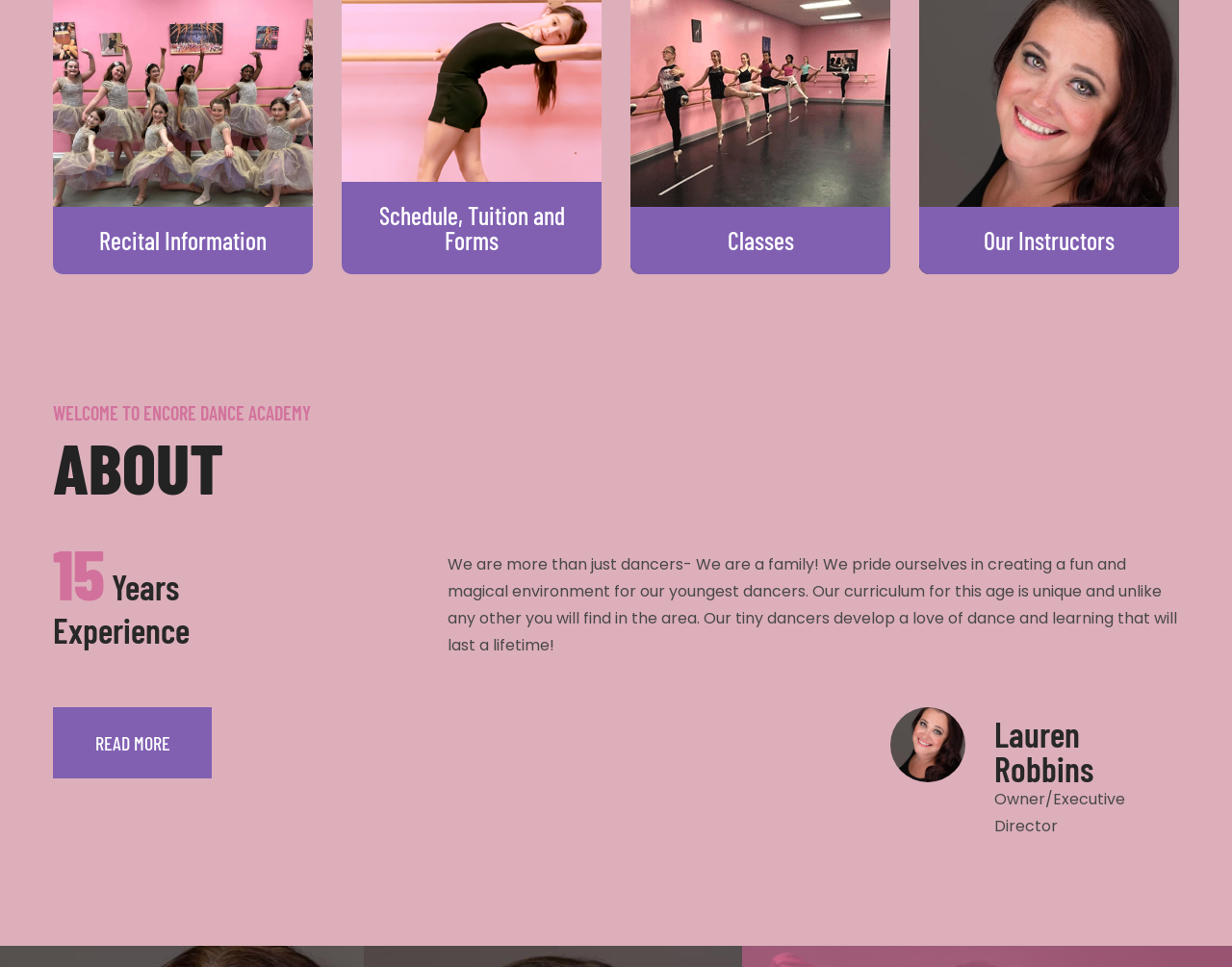Please specify the bounding box coordinates of the area that should be clicked to accomplish the following instruction: "Read more about 15 Years Experience". The coordinates should consist of four float numbers between 0 and 1, i.e., [left, top, right, bottom].

[0.043, 0.57, 0.16, 0.673]